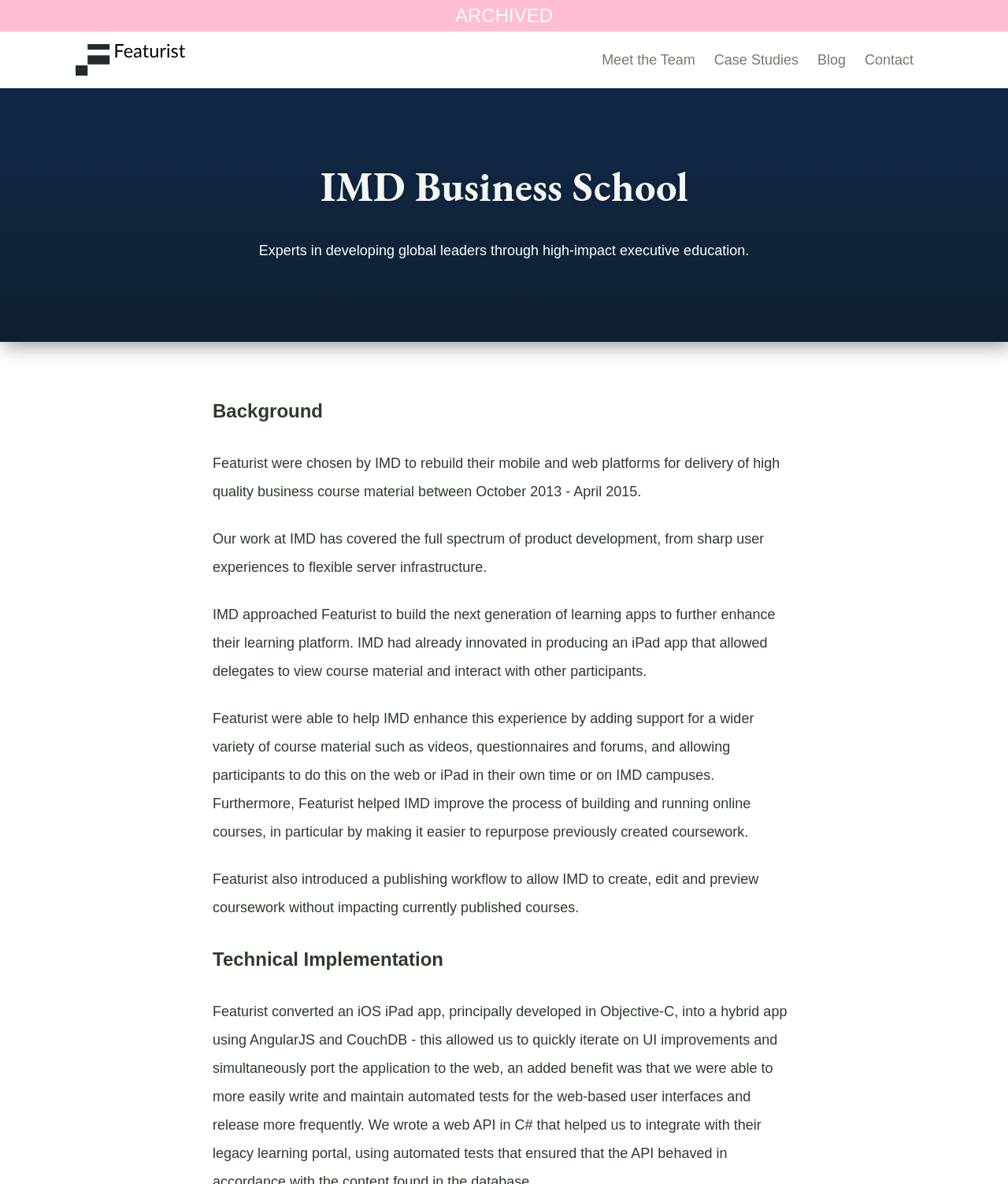Please study the image and answer the question comprehensively:
What did Featurist introduce to allow IMD to create coursework?

Featurist introduced a publishing workflow to allow IMD to create, edit and preview coursework without impacting currently published courses, which can be found in the StaticText element 'Featurist also introduced a publishing workflow to allow IMD to create, edit and preview coursework without impacting currently published courses.' with bounding box coordinates [0.211, 0.736, 0.753, 0.773].